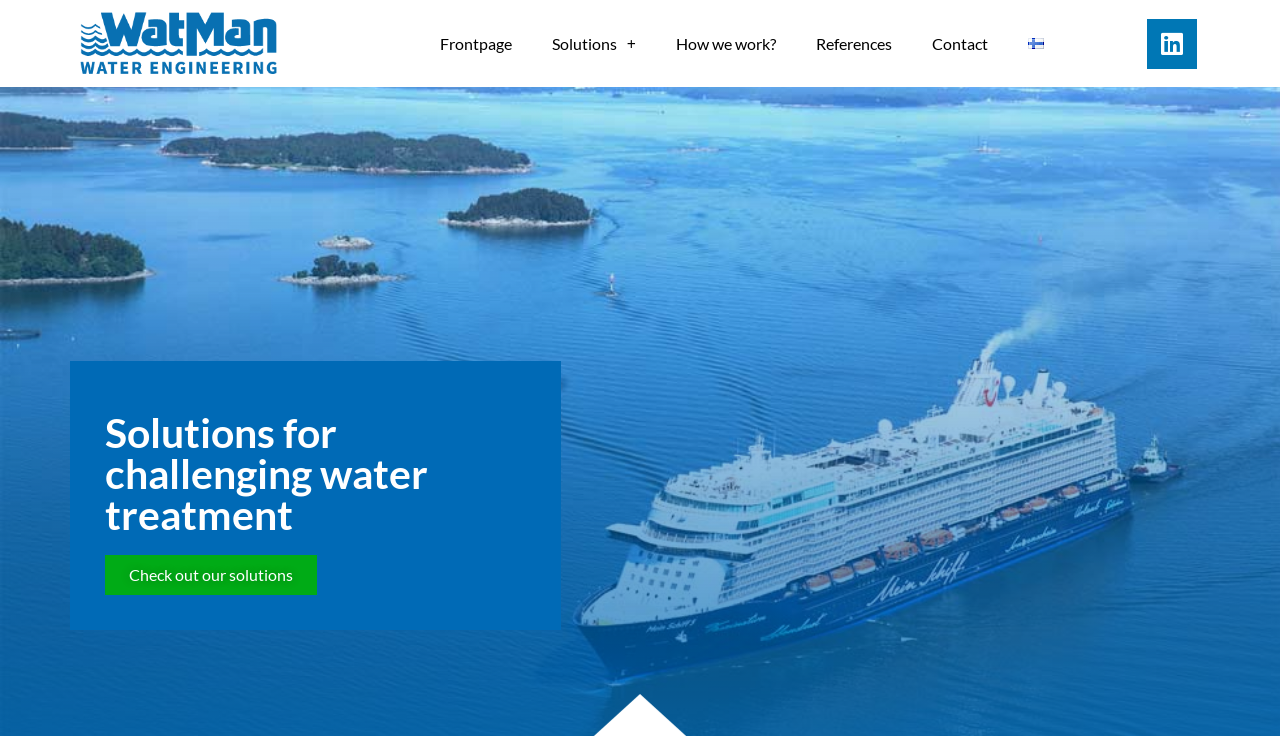Return the bounding box coordinates of the UI element that corresponds to this description: "How we work?". The coordinates must be given as four float numbers in the range of 0 and 1, [left, top, right, bottom].

[0.512, 0.028, 0.622, 0.09]